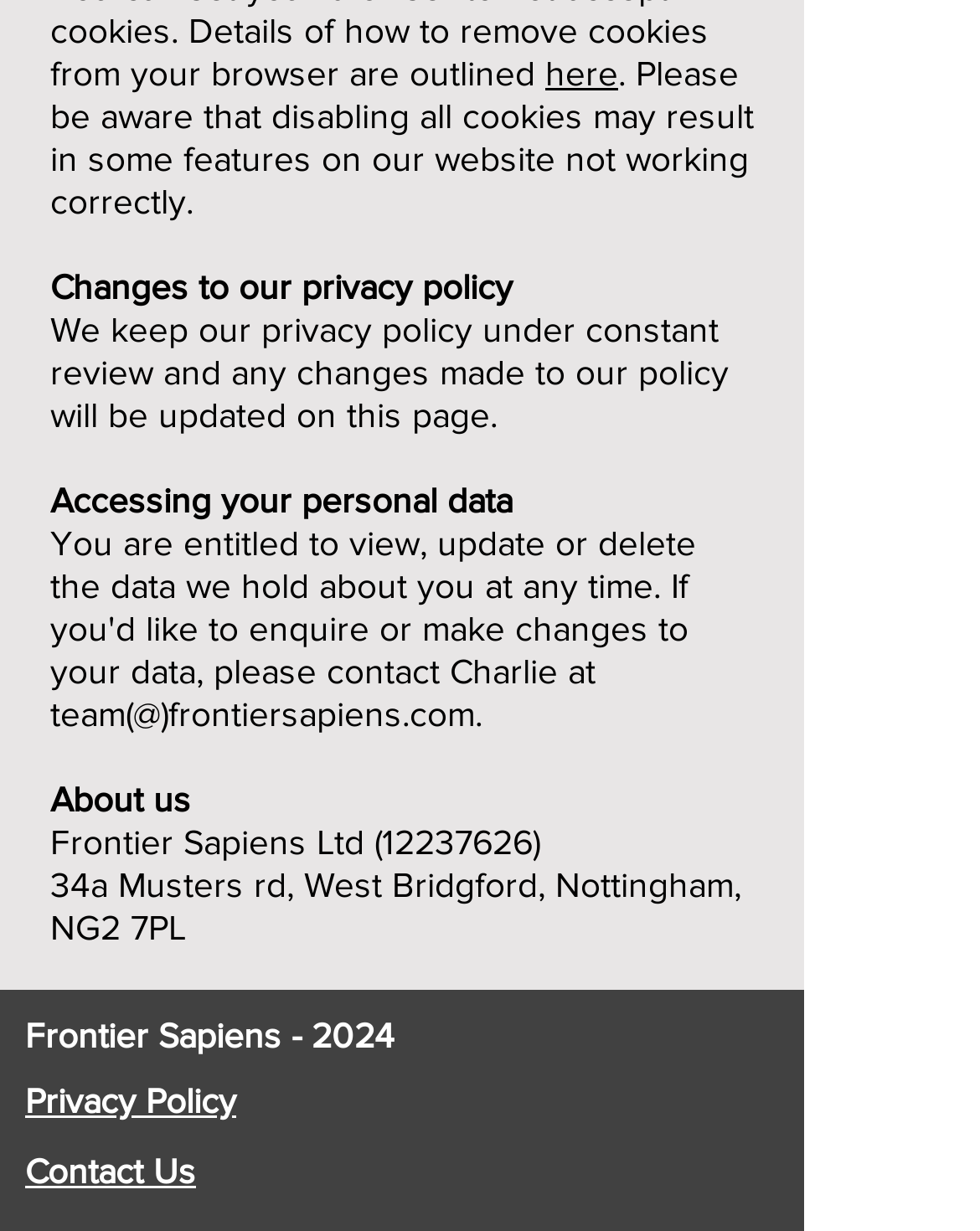Locate the bounding box of the UI element defined by this description: "here". The coordinates should be given as four float numbers between 0 and 1, formatted as [left, top, right, bottom].

[0.556, 0.043, 0.631, 0.076]